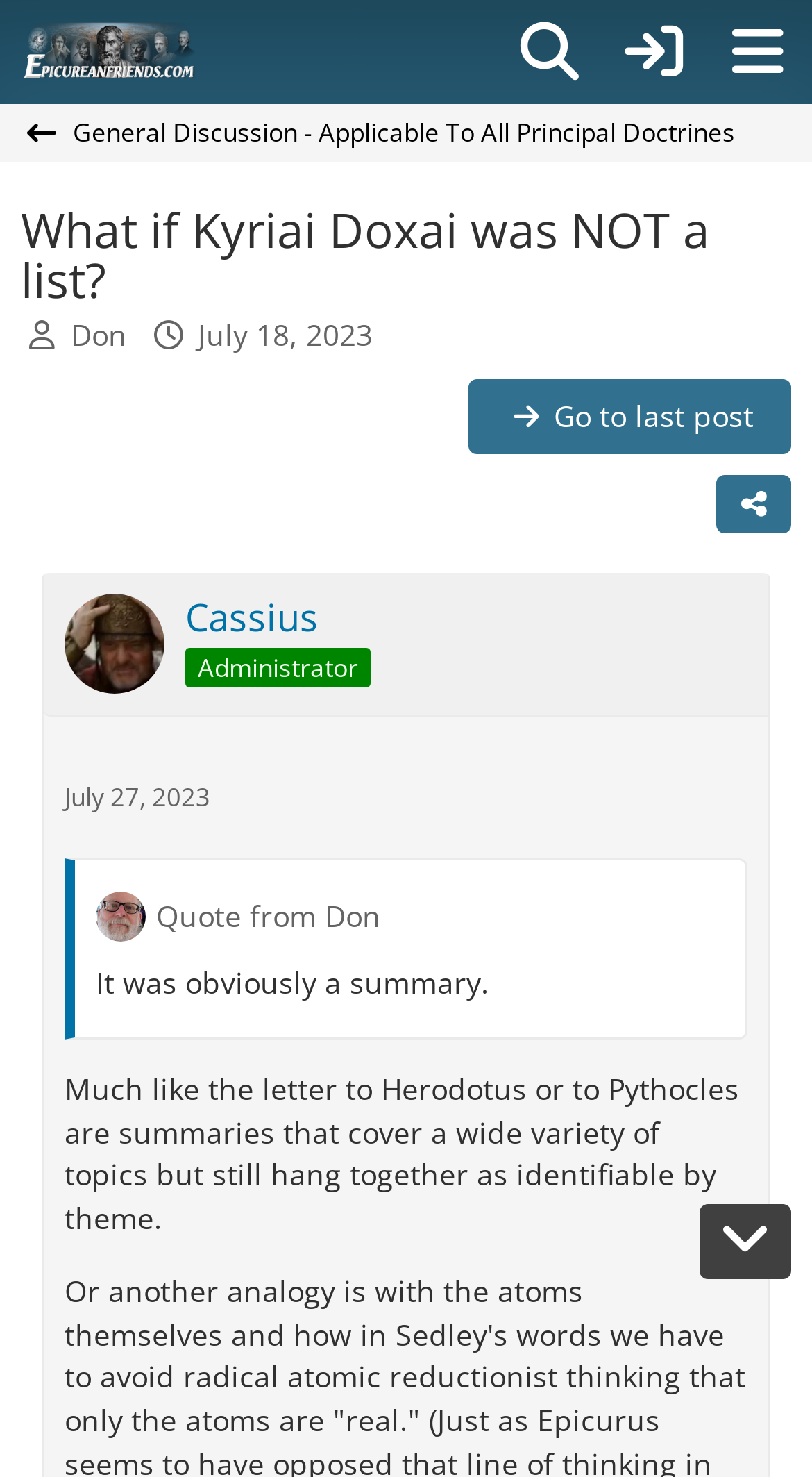Please find the bounding box coordinates of the element that needs to be clicked to perform the following instruction: "Go to last post". The bounding box coordinates should be four float numbers between 0 and 1, represented as [left, top, right, bottom].

[0.576, 0.256, 0.974, 0.308]